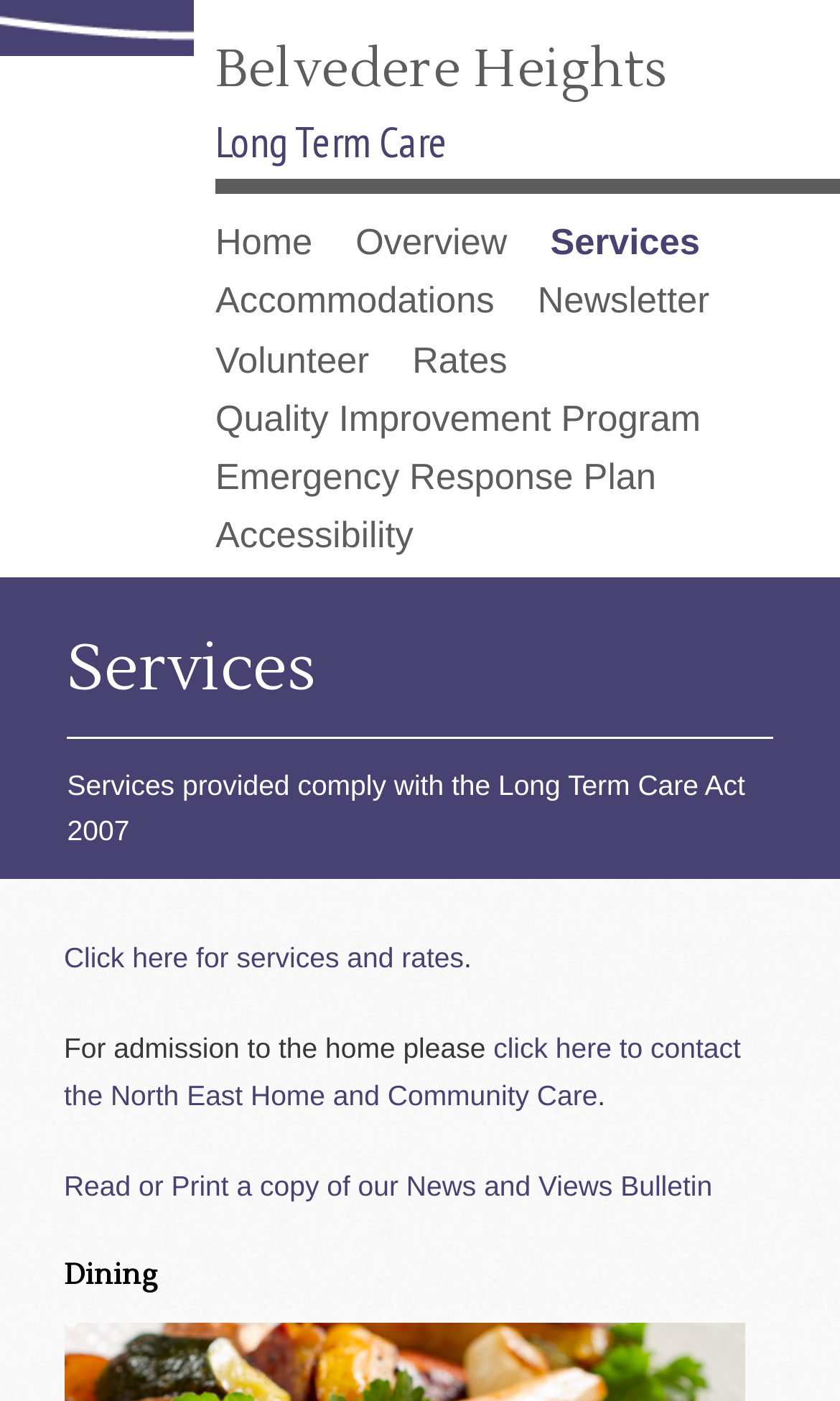Please provide a brief answer to the question using only one word or phrase: 
What is the name of the home?

Belvedere Heights